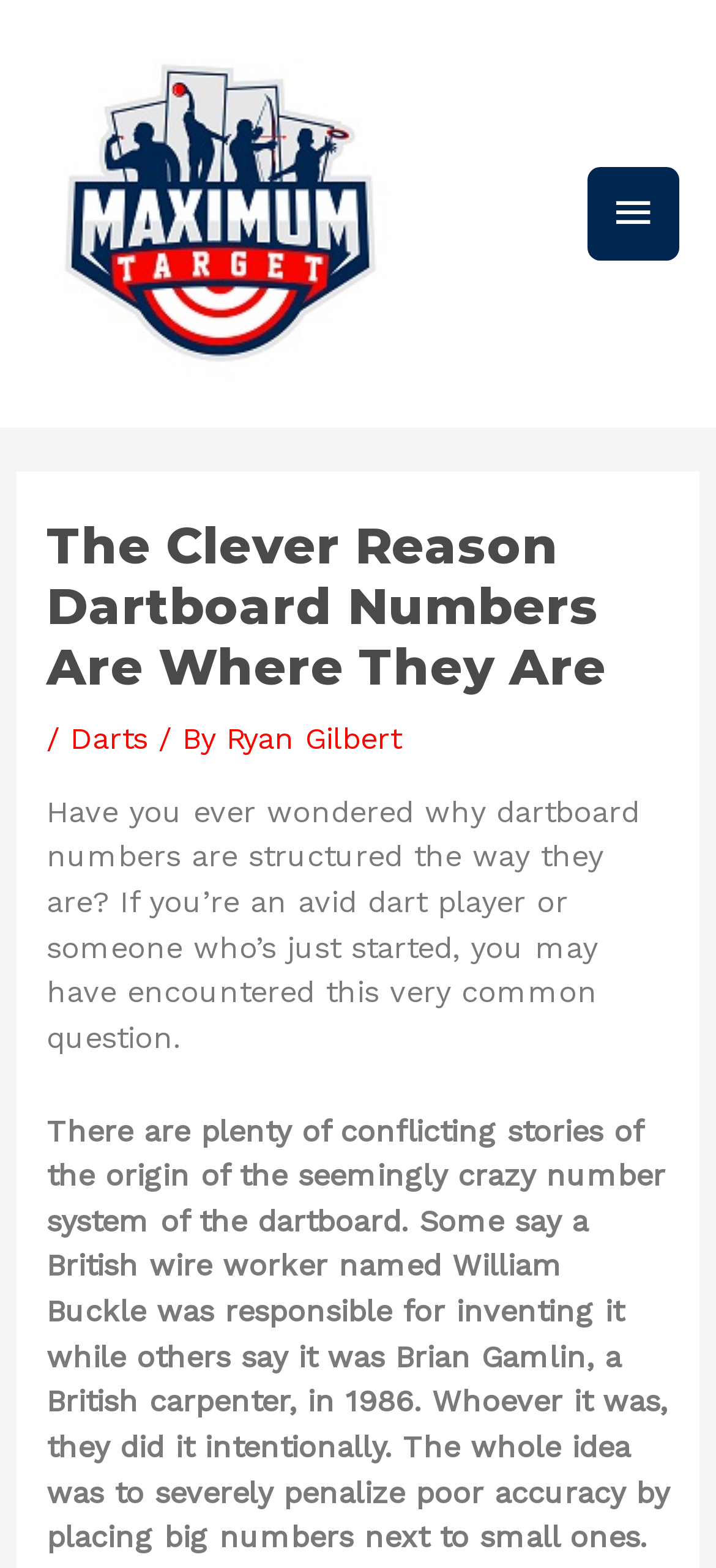Find the bounding box coordinates for the HTML element described as: "Main Menu". The coordinates should consist of four float values between 0 and 1, i.e., [left, top, right, bottom].

[0.822, 0.106, 0.949, 0.167]